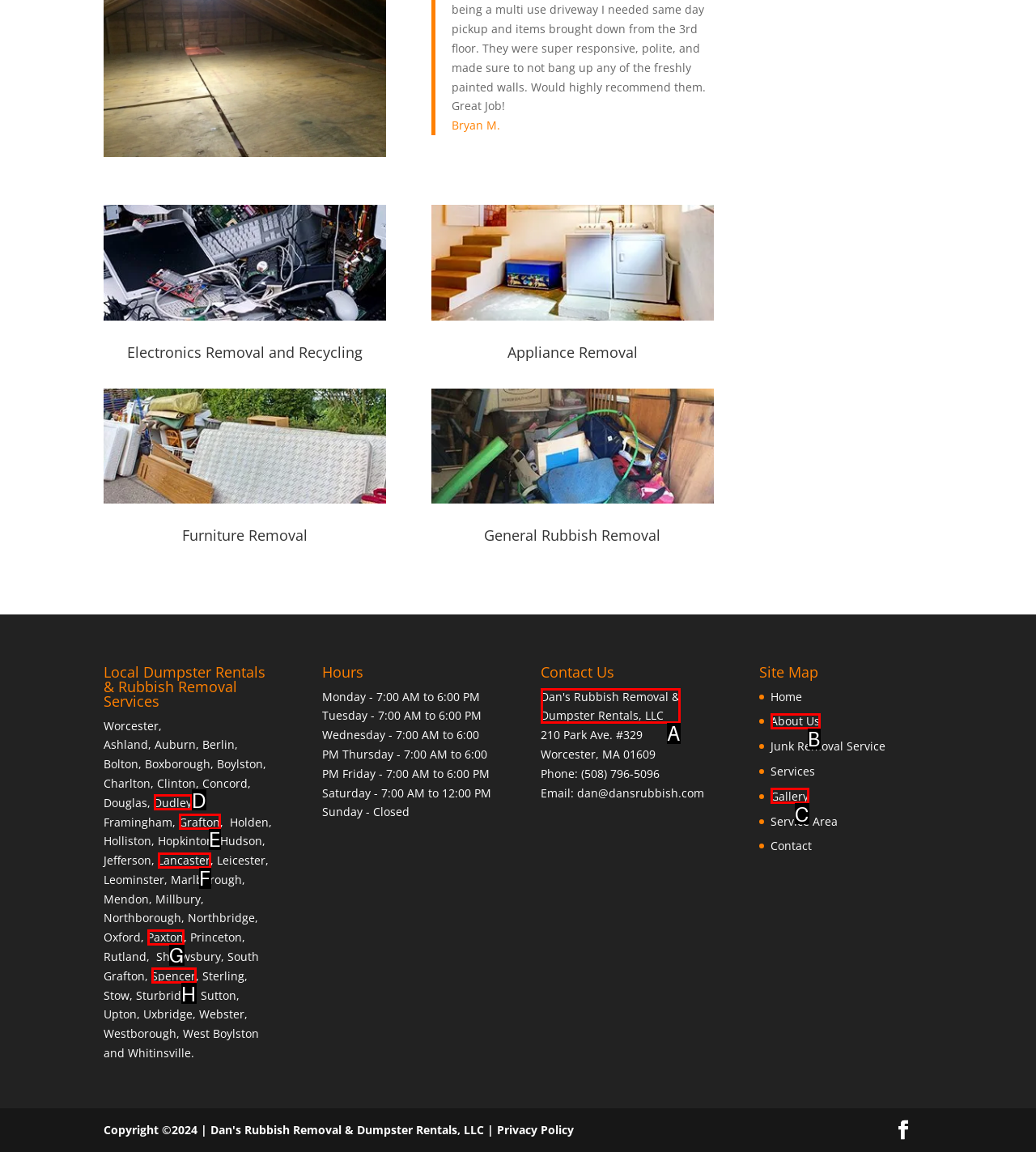What letter corresponds to the UI element described here: About Us
Reply with the letter from the options provided.

B